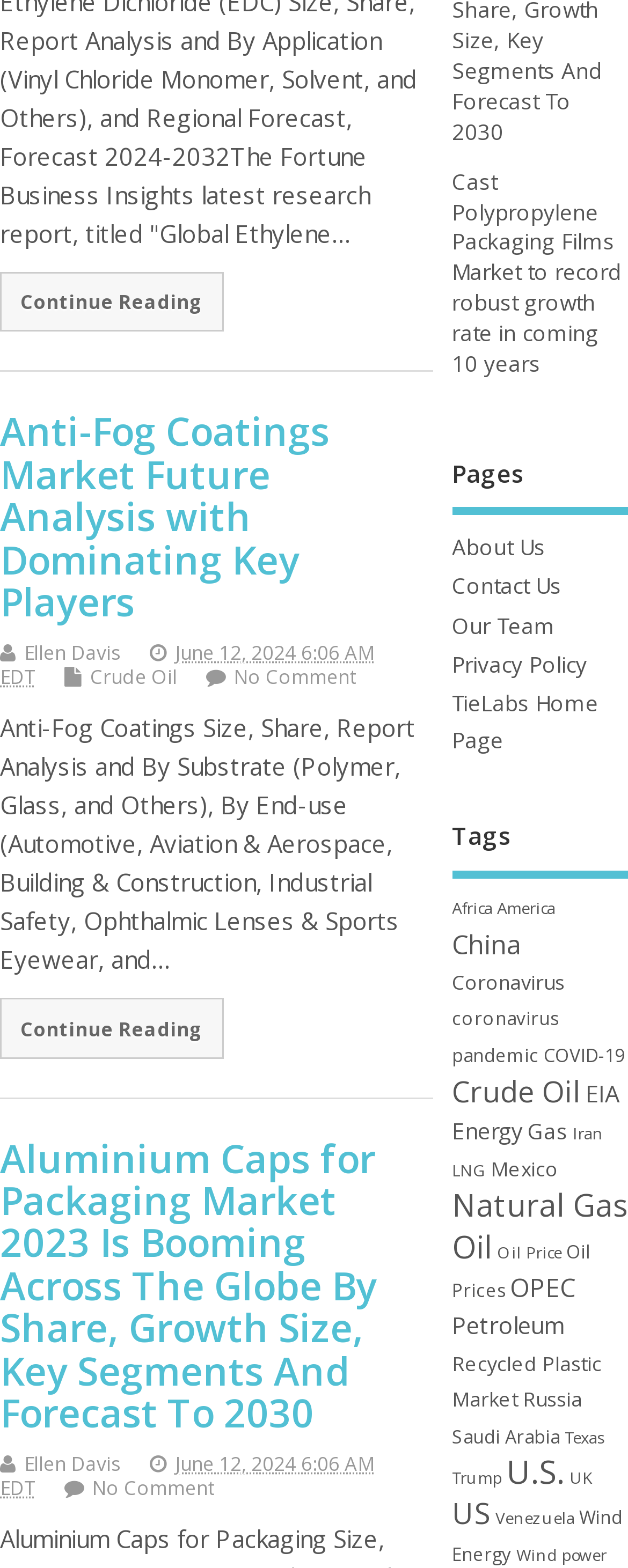Locate the bounding box coordinates of the element to click to perform the following action: 'Go to the About Us page'. The coordinates should be given as four float values between 0 and 1, in the form of [left, top, right, bottom].

[0.72, 0.34, 0.869, 0.358]